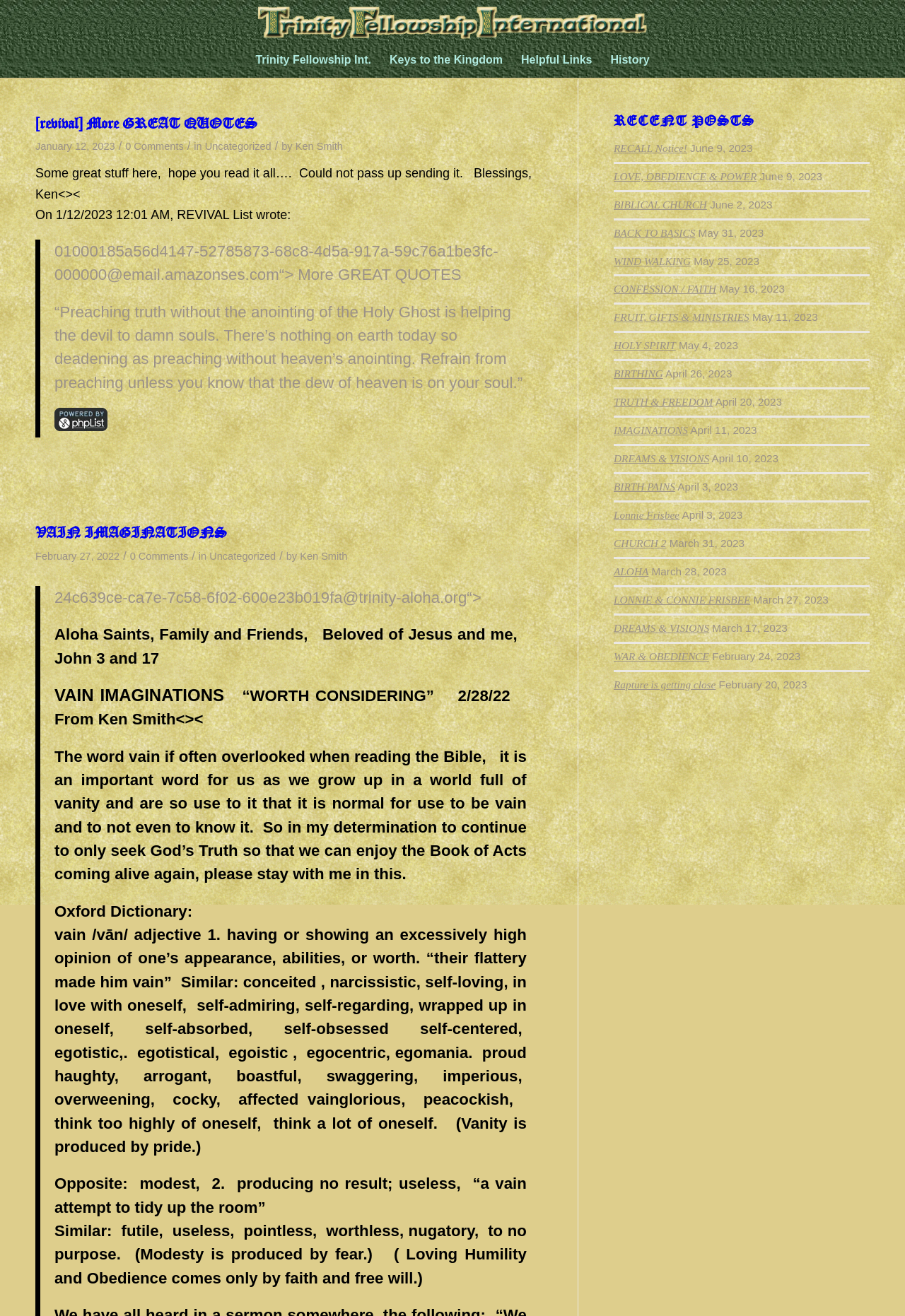Please locate the bounding box coordinates of the element that should be clicked to achieve the given instruction: "Read the article '[revival] More GREAT QUOTES'".

[0.039, 0.087, 0.599, 0.102]